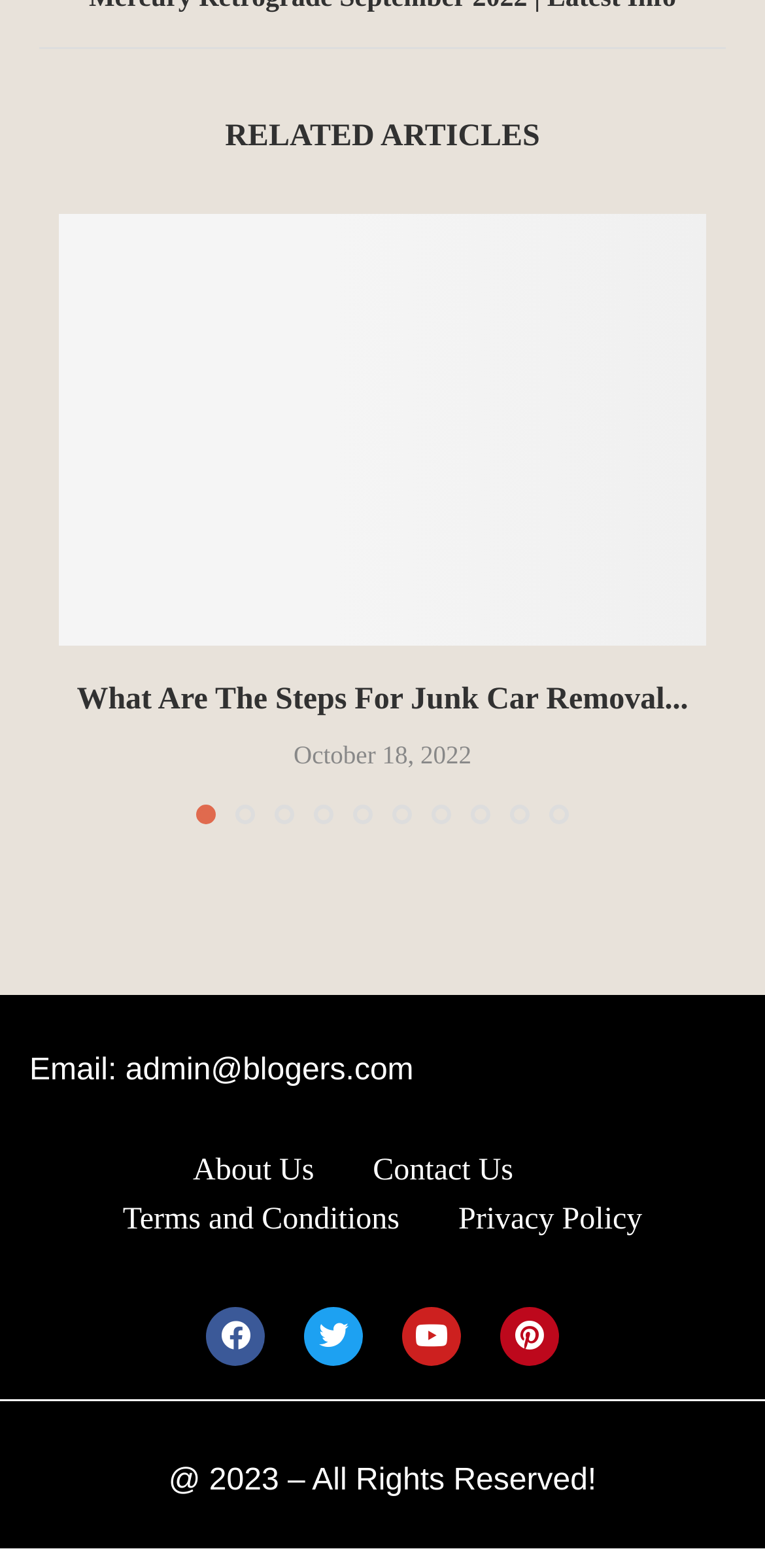Please identify the bounding box coordinates of the element on the webpage that should be clicked to follow this instruction: "visit about us page". The bounding box coordinates should be given as four float numbers between 0 and 1, formatted as [left, top, right, bottom].

[0.252, 0.744, 0.411, 0.774]